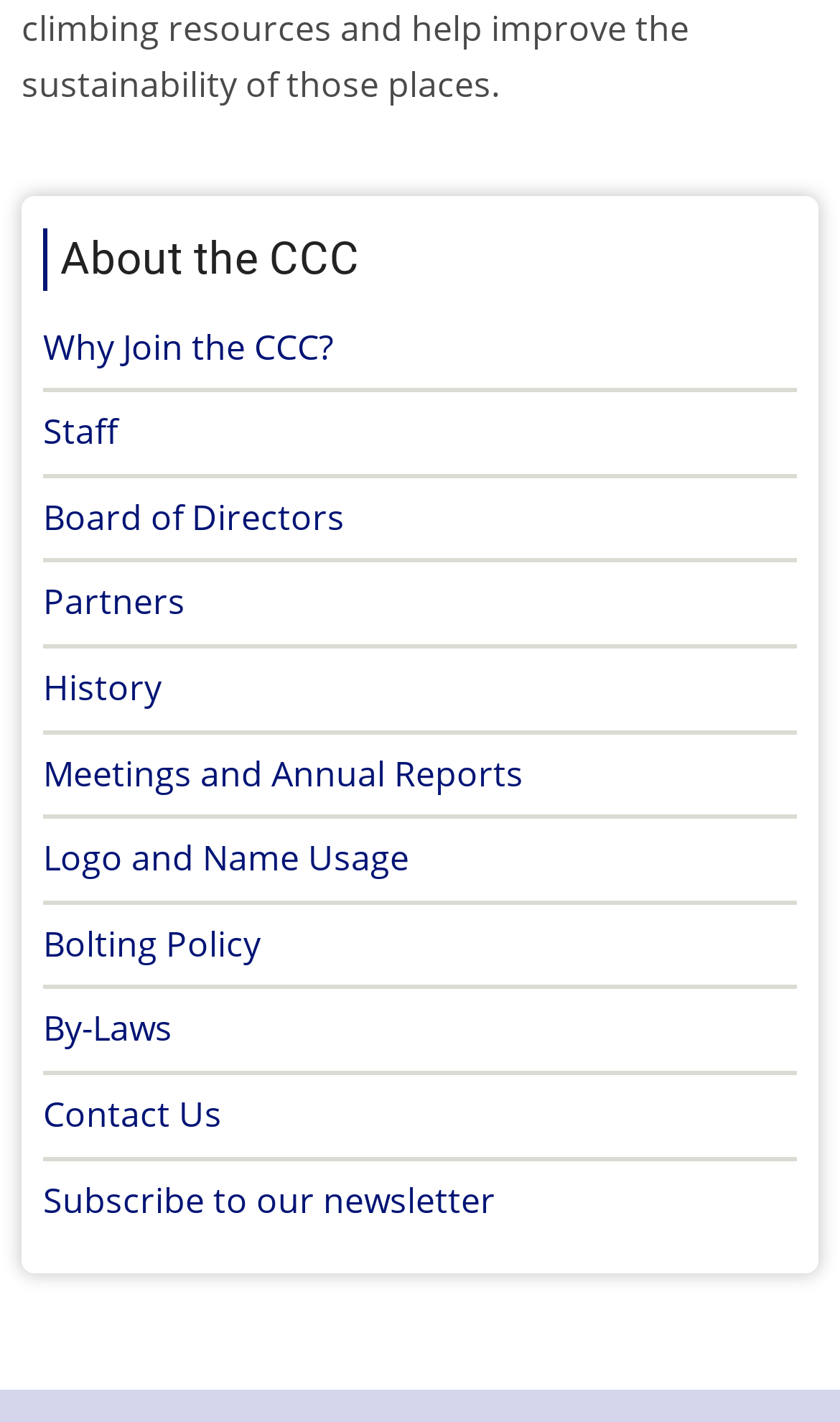Extract the bounding box coordinates for the HTML element that matches this description: "By-Laws". The coordinates should be four float numbers between 0 and 1, i.e., [left, top, right, bottom].

[0.051, 0.707, 0.205, 0.74]